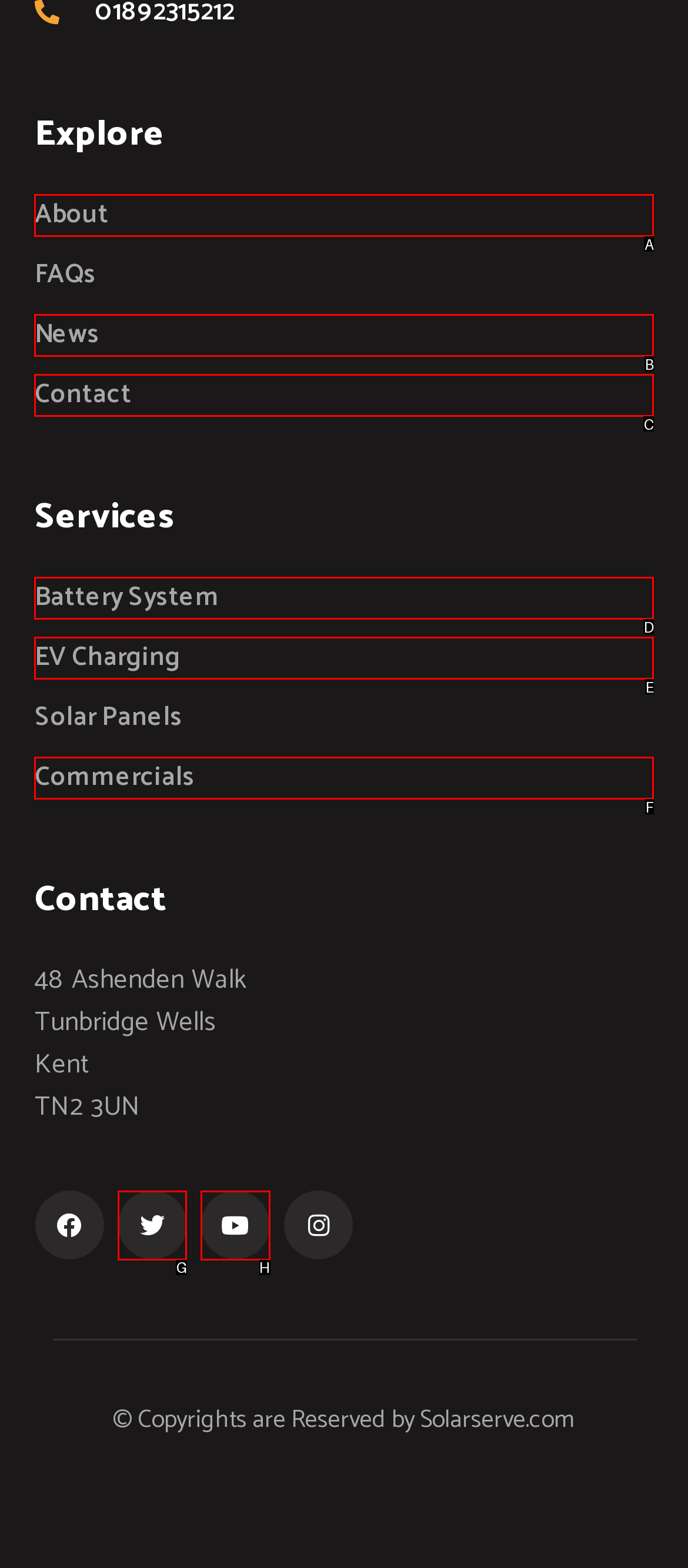Please identify the UI element that matches the description: Menu
Respond with the letter of the correct option.

None